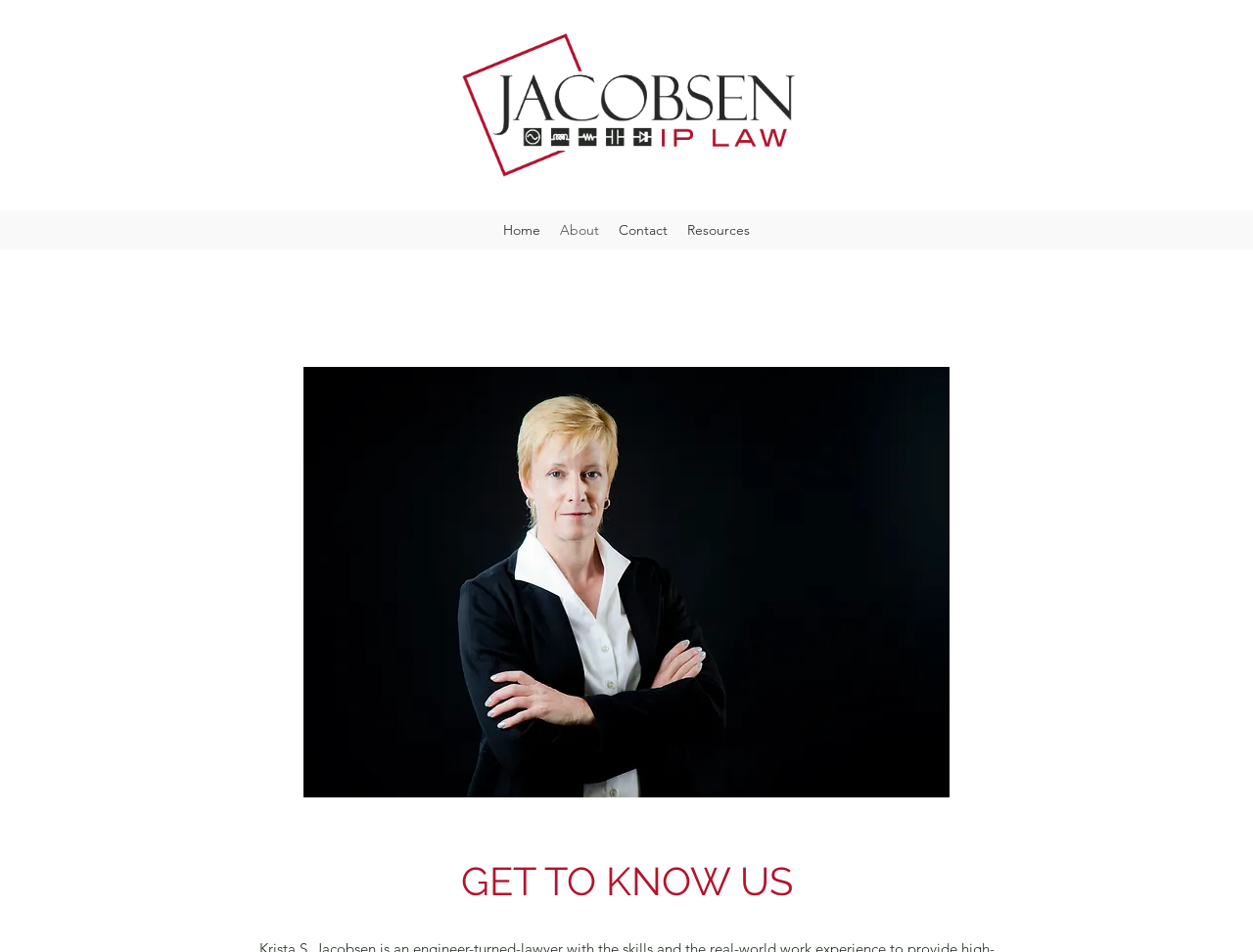Find and generate the main title of the webpage.

GET TO KNOW US